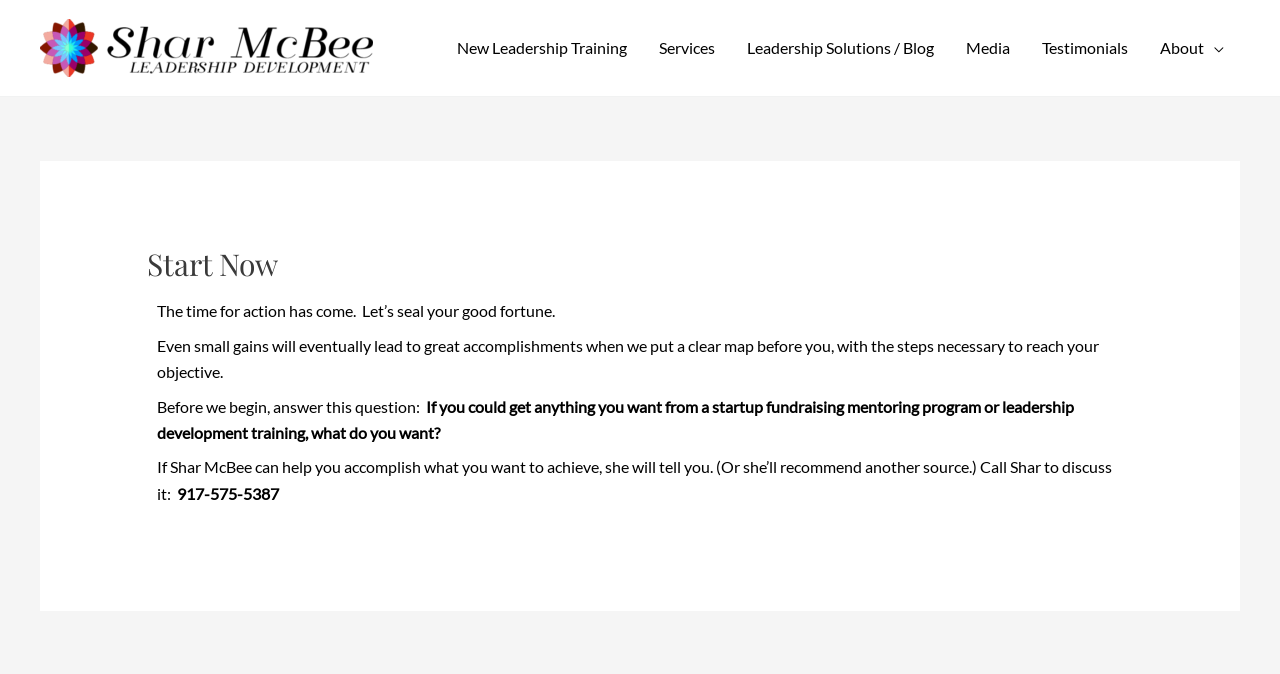From the details in the image, provide a thorough response to the question: What is the name of the keynote speaker?

The name of the keynote speaker can be found in the link at the top of the page, which says 'Shar McBee | Leadership Development | Leadership with a Twist of Yoga'. This link is also accompanied by an image, suggesting that it is a prominent feature of the page.